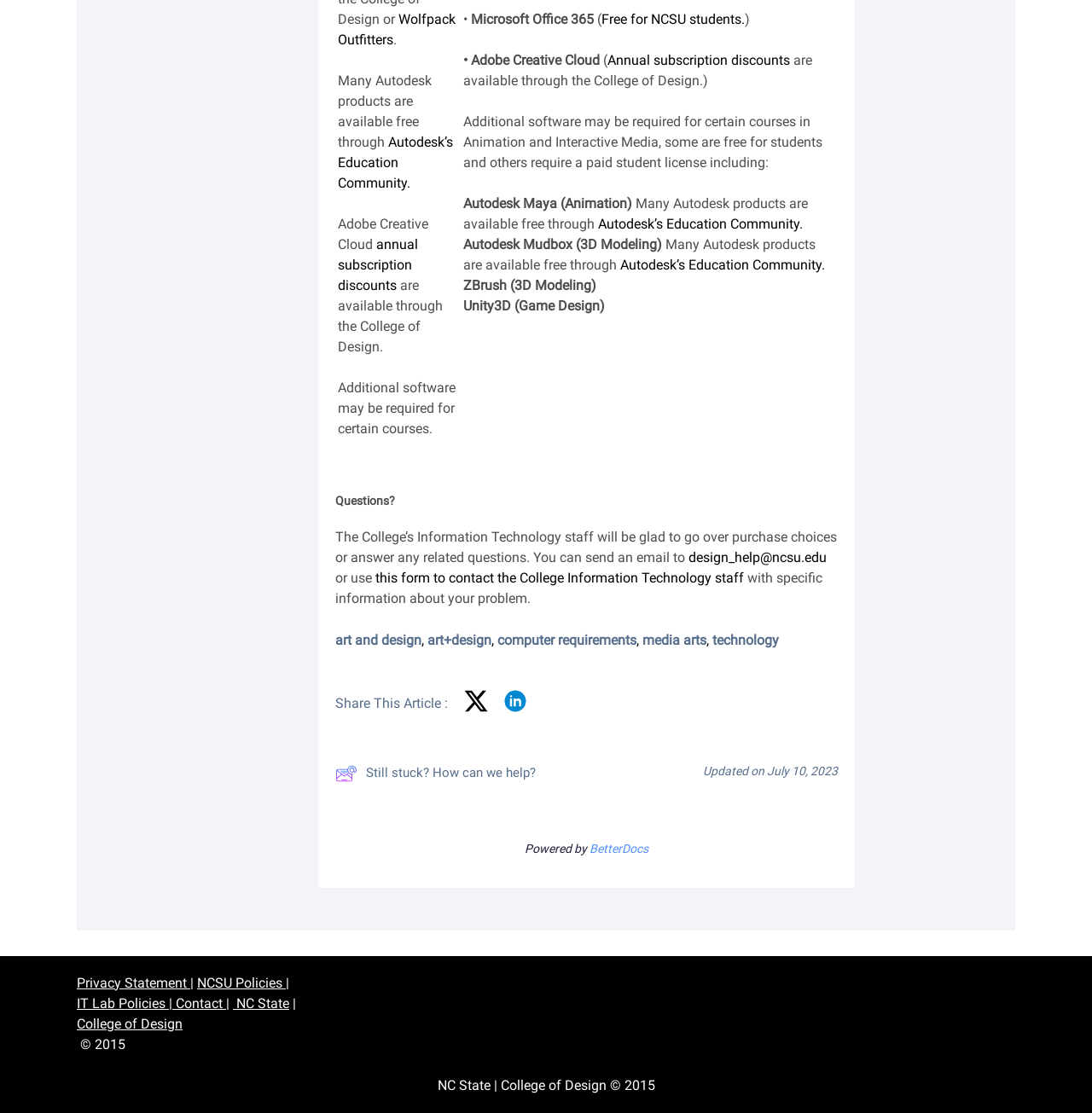Indicate the bounding box coordinates of the element that must be clicked to execute the instruction: "Share on Facebook". The coordinates should be given as four float numbers between 0 and 1, i.e., [left, top, right, bottom].

None